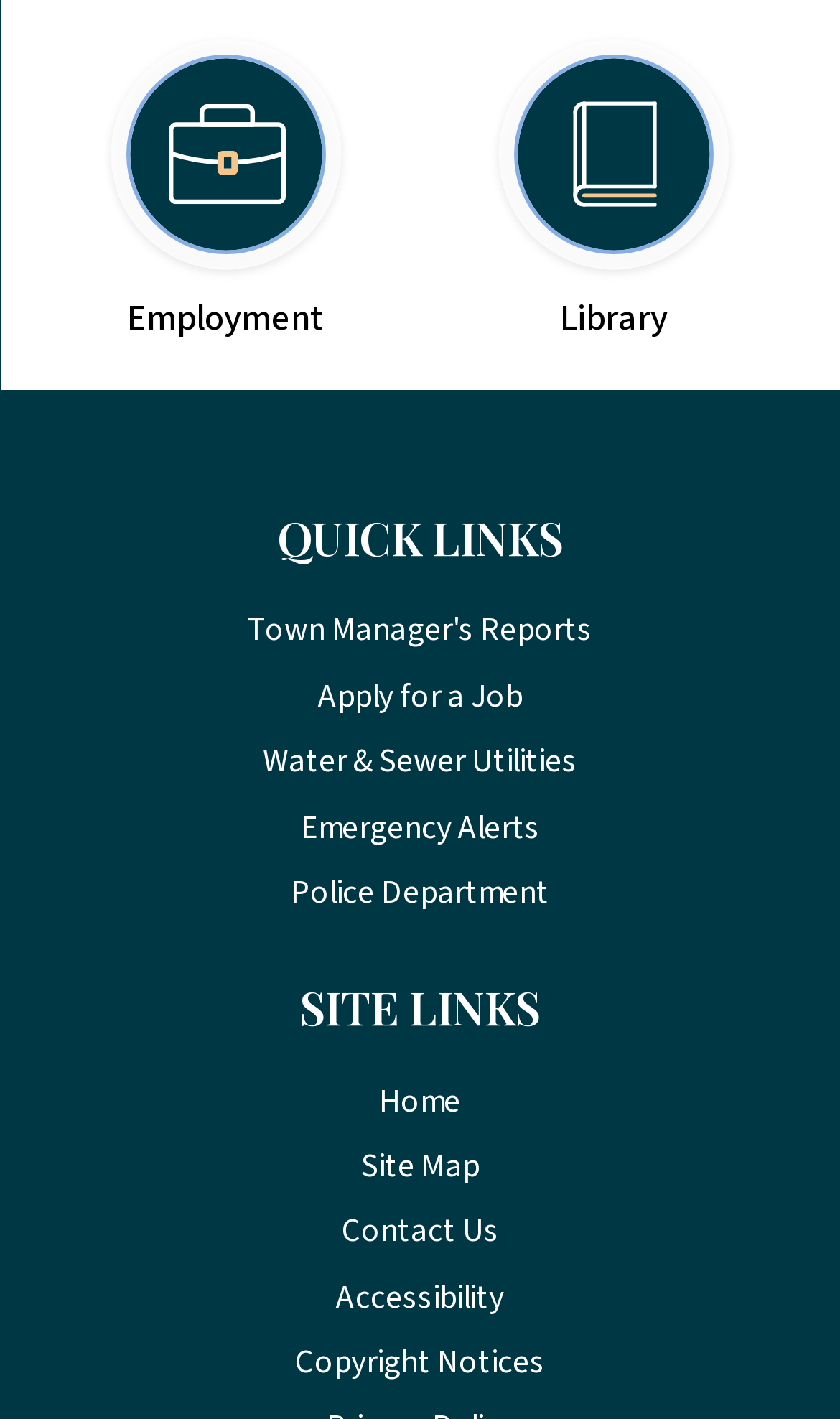Could you indicate the bounding box coordinates of the region to click in order to complete this instruction: "Go to Home".

[0.451, 0.758, 0.549, 0.792]